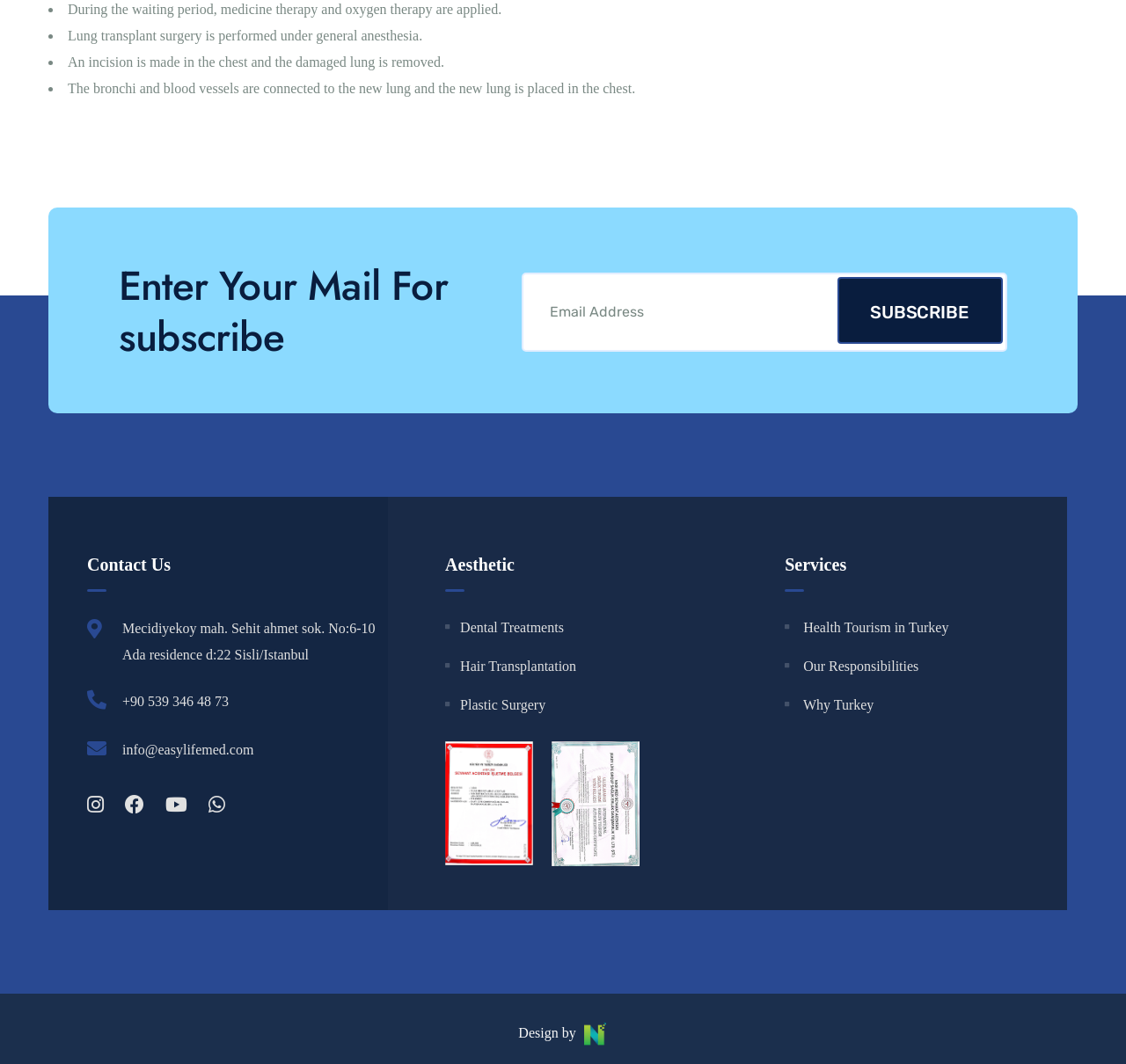Determine the bounding box coordinates of the section I need to click to execute the following instruction: "Check health tourism in Turkey". Provide the coordinates as four float numbers between 0 and 1, i.e., [left, top, right, bottom].

[0.699, 0.576, 0.843, 0.604]